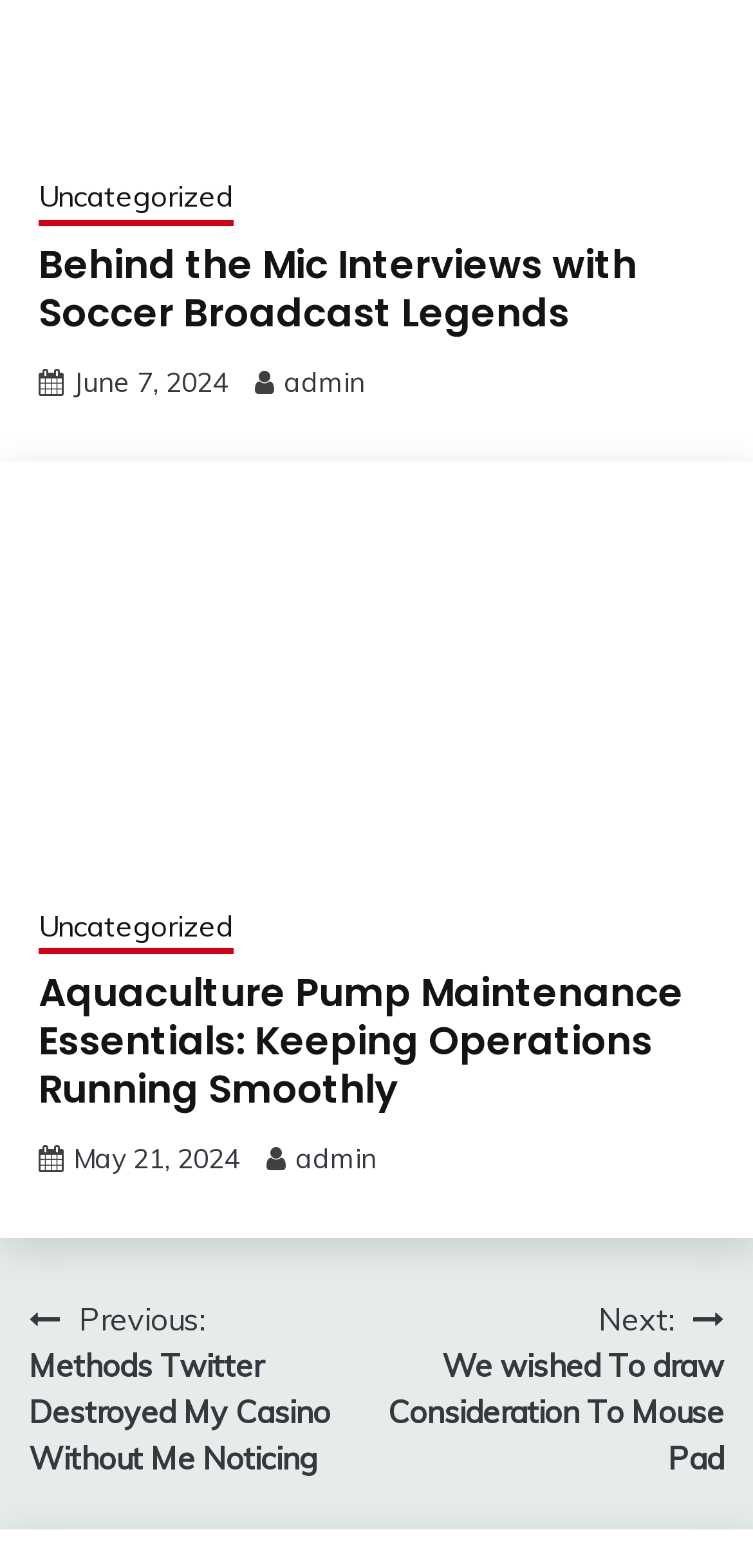Show me the bounding box coordinates of the clickable region to achieve the task as per the instruction: "View the post Aquaculture Pump Maintenance Essentials: Keeping Operations Running Smoothly".

[0.051, 0.548, 0.949, 0.572]